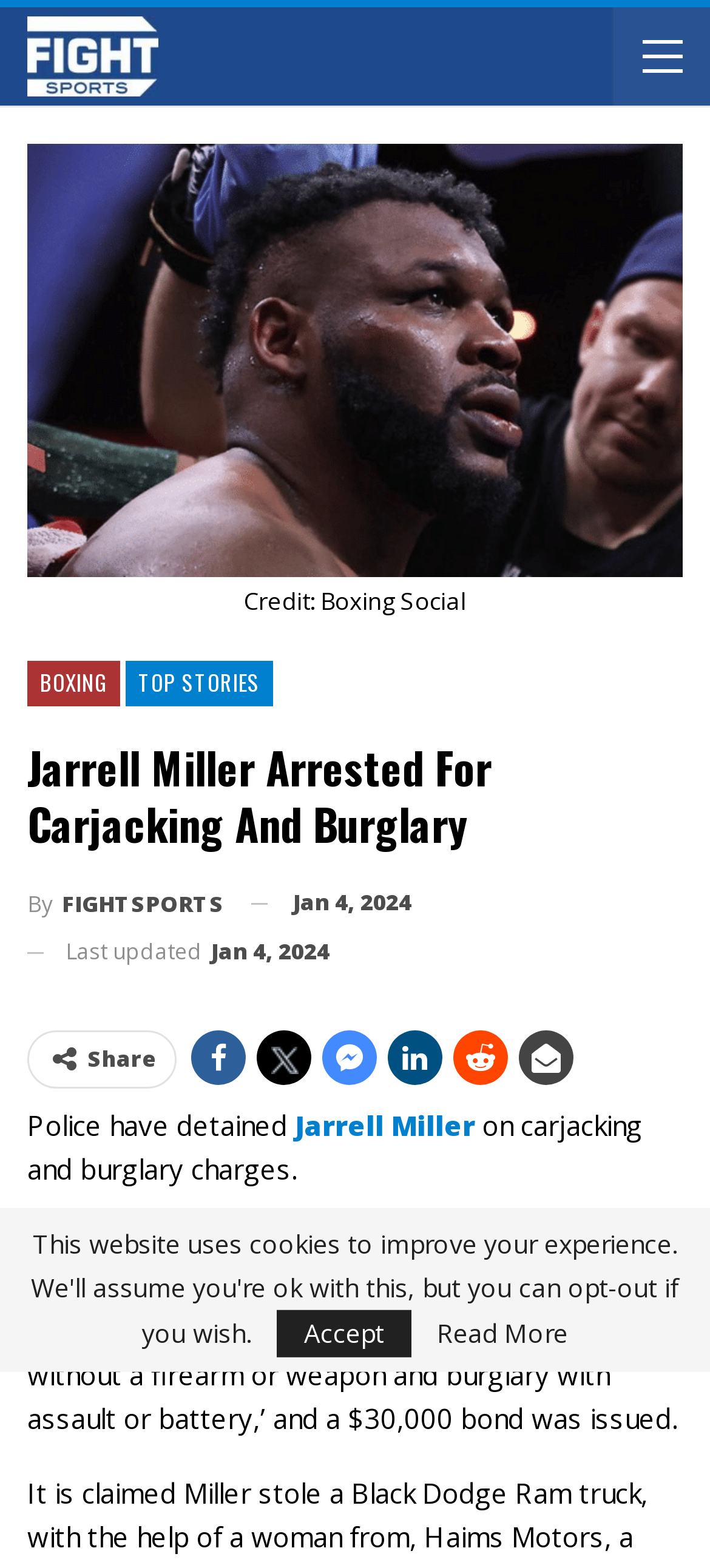Could you specify the bounding box coordinates for the clickable section to complete the following instruction: "Share the article on social media"?

[0.269, 0.657, 0.346, 0.692]